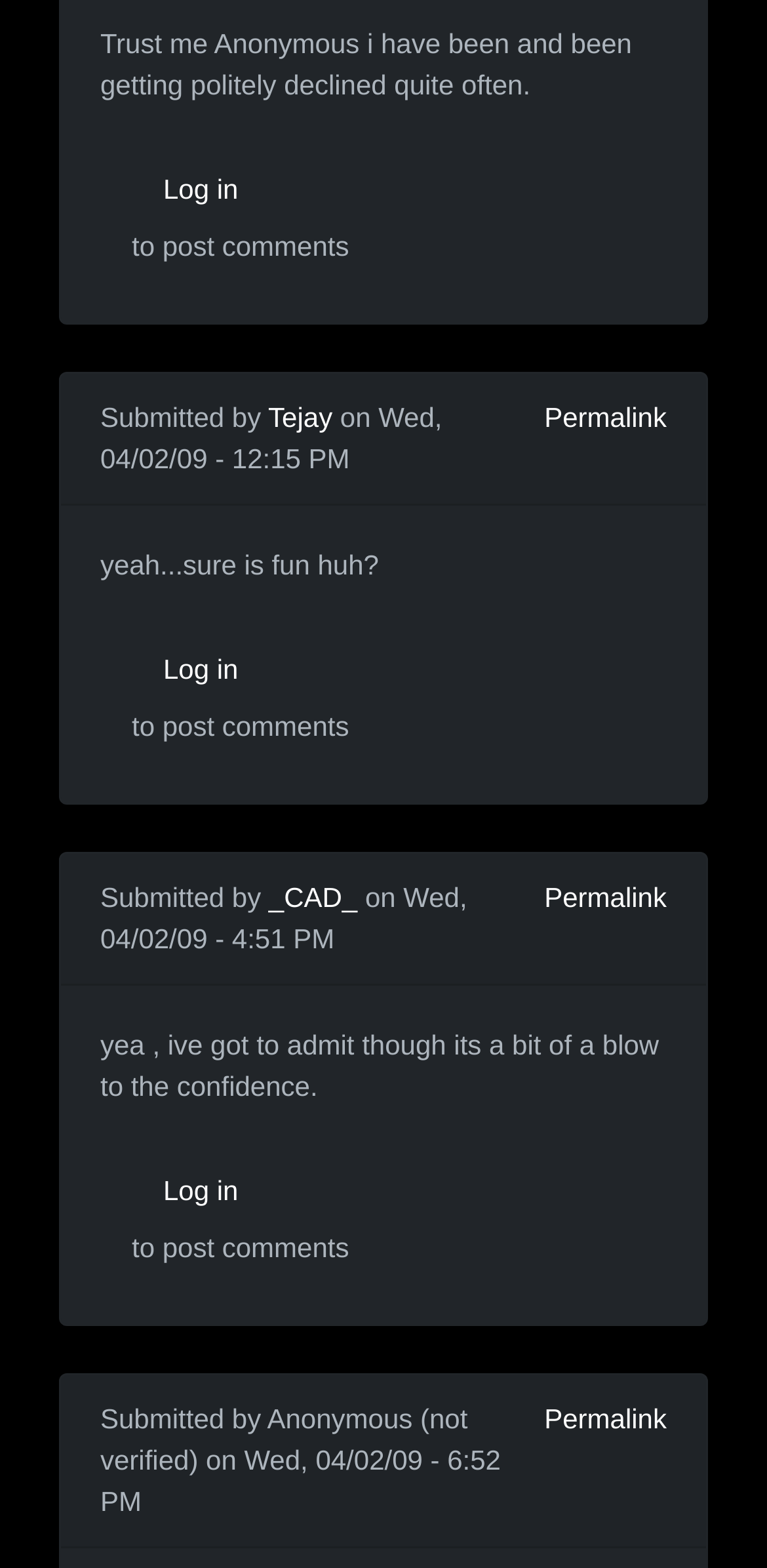Determine the coordinates of the bounding box that should be clicked to complete the instruction: "Click on 'Log in' to post comments". The coordinates should be represented by four float numbers between 0 and 1: [left, top, right, bottom].

[0.172, 0.098, 0.455, 0.144]